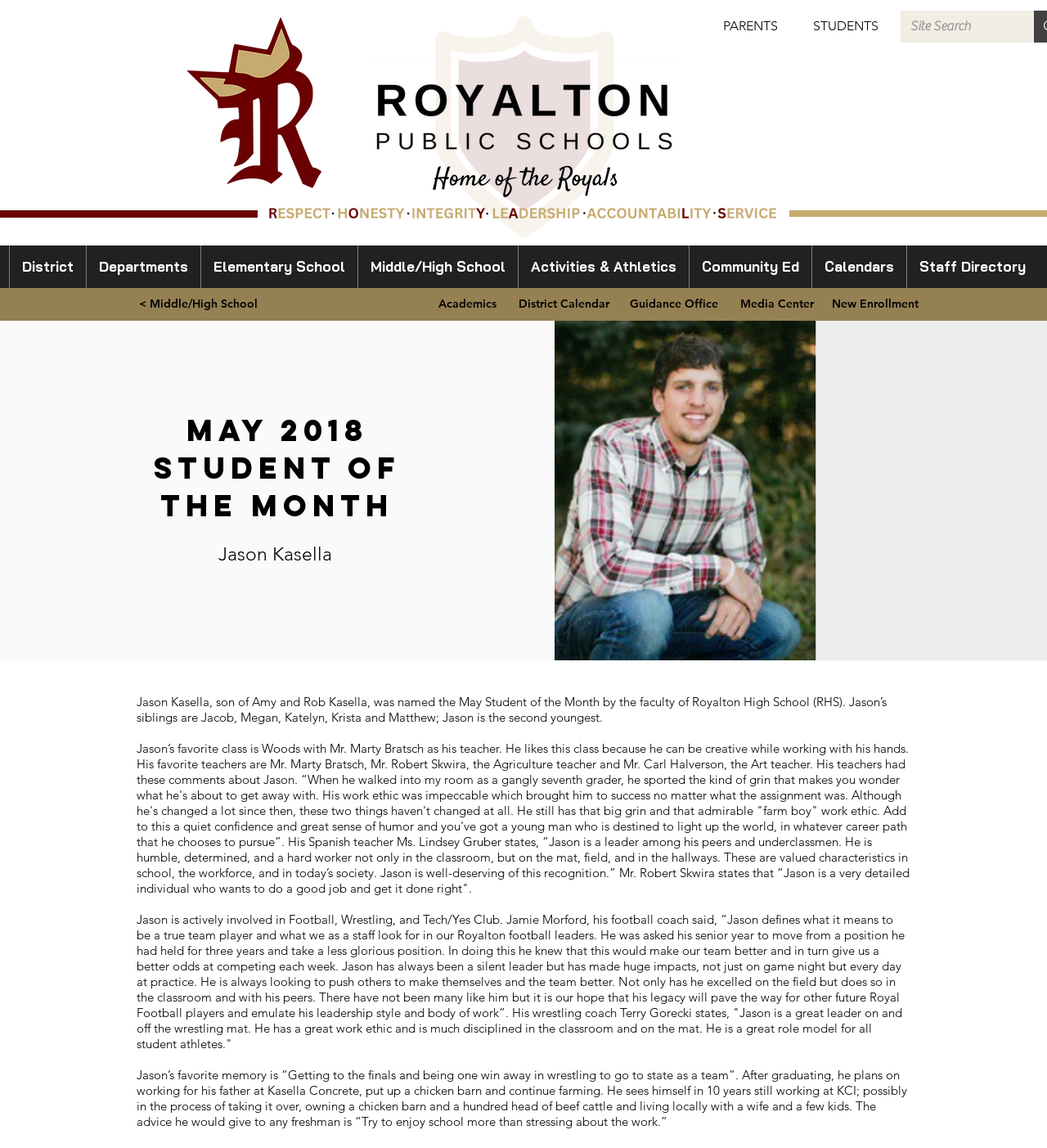Determine the bounding box coordinates of the region to click in order to accomplish the following instruction: "Go to the District page". Provide the coordinates as four float numbers between 0 and 1, specifically [left, top, right, bottom].

[0.009, 0.214, 0.082, 0.251]